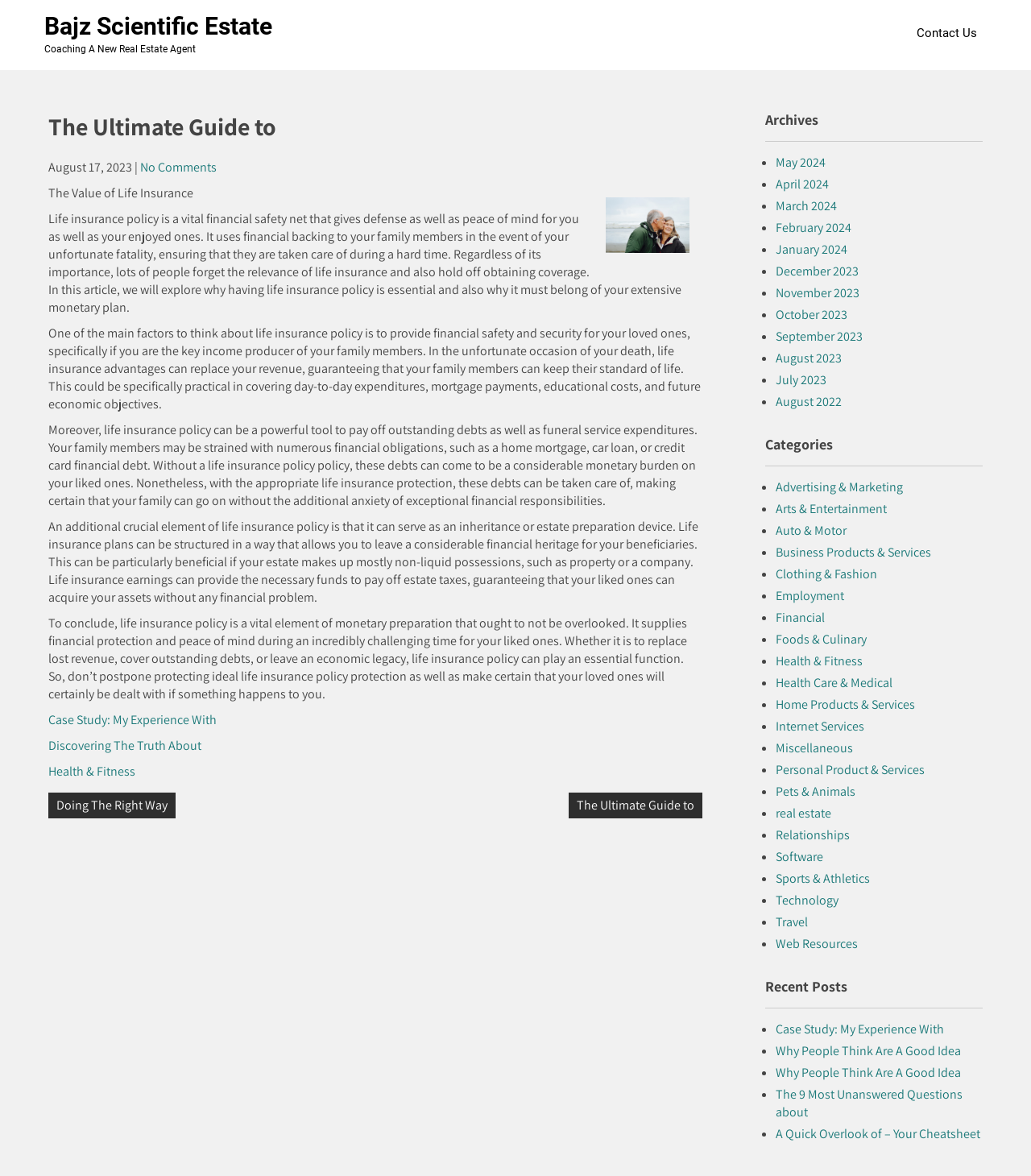Use the details in the image to answer the question thoroughly: 
What is the date of the article?

I found the date of the article by looking at the text above the article content, which says 'August 17, 2023'. This indicates that the article was published on this date.